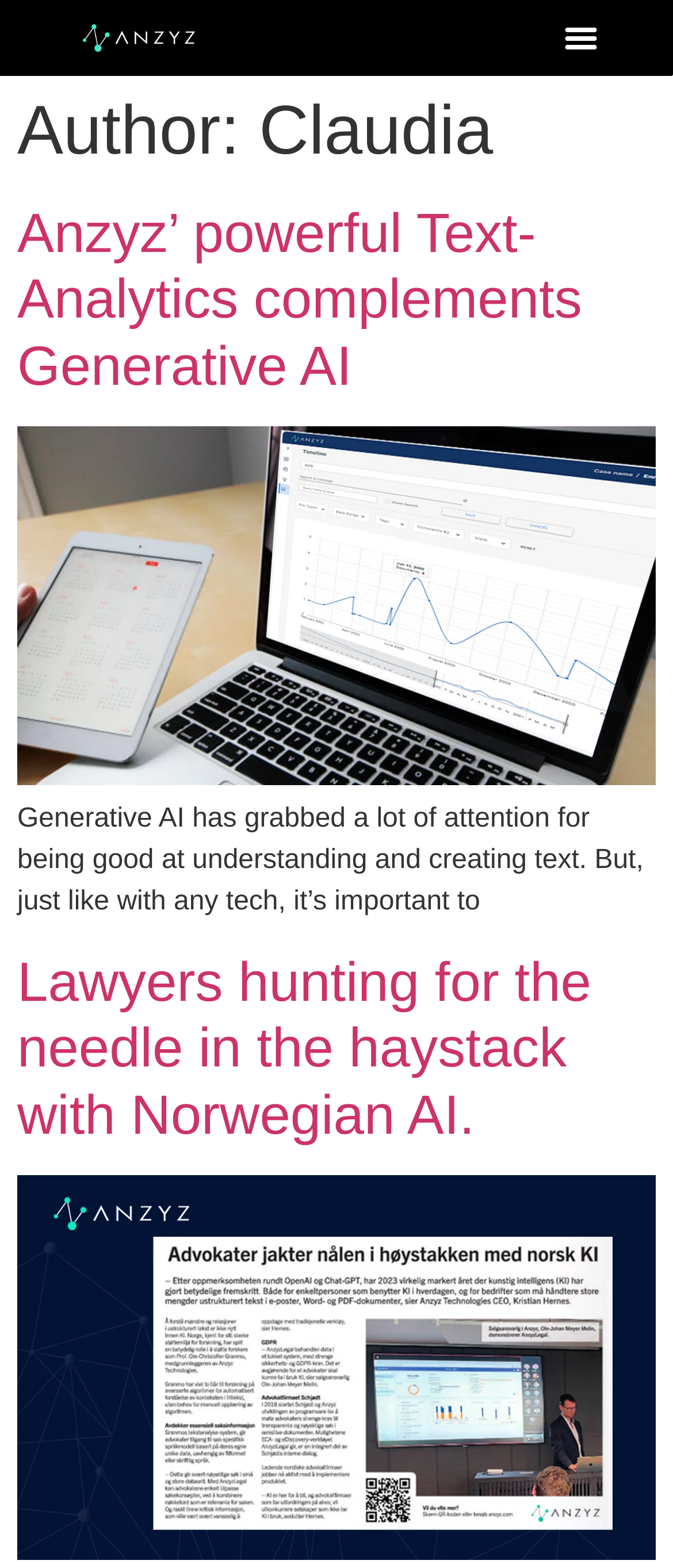Answer this question using a single word or a brief phrase:
What is the author's name?

Claudia